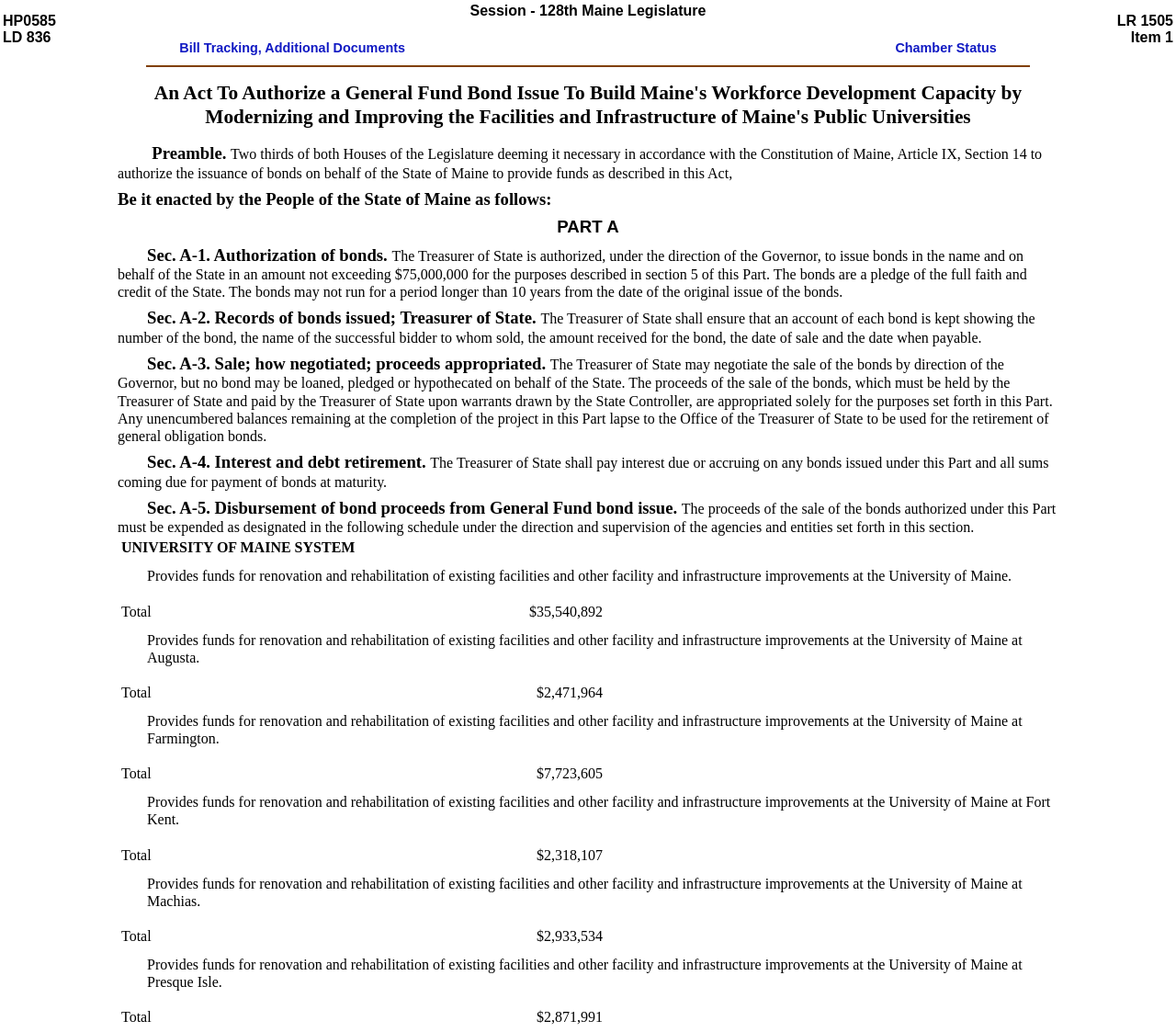Give the bounding box coordinates for this UI element: "Bill Tracking, Additional Documents". The coordinates should be four float numbers between 0 and 1, arranged as [left, top, right, bottom].

[0.153, 0.038, 0.345, 0.053]